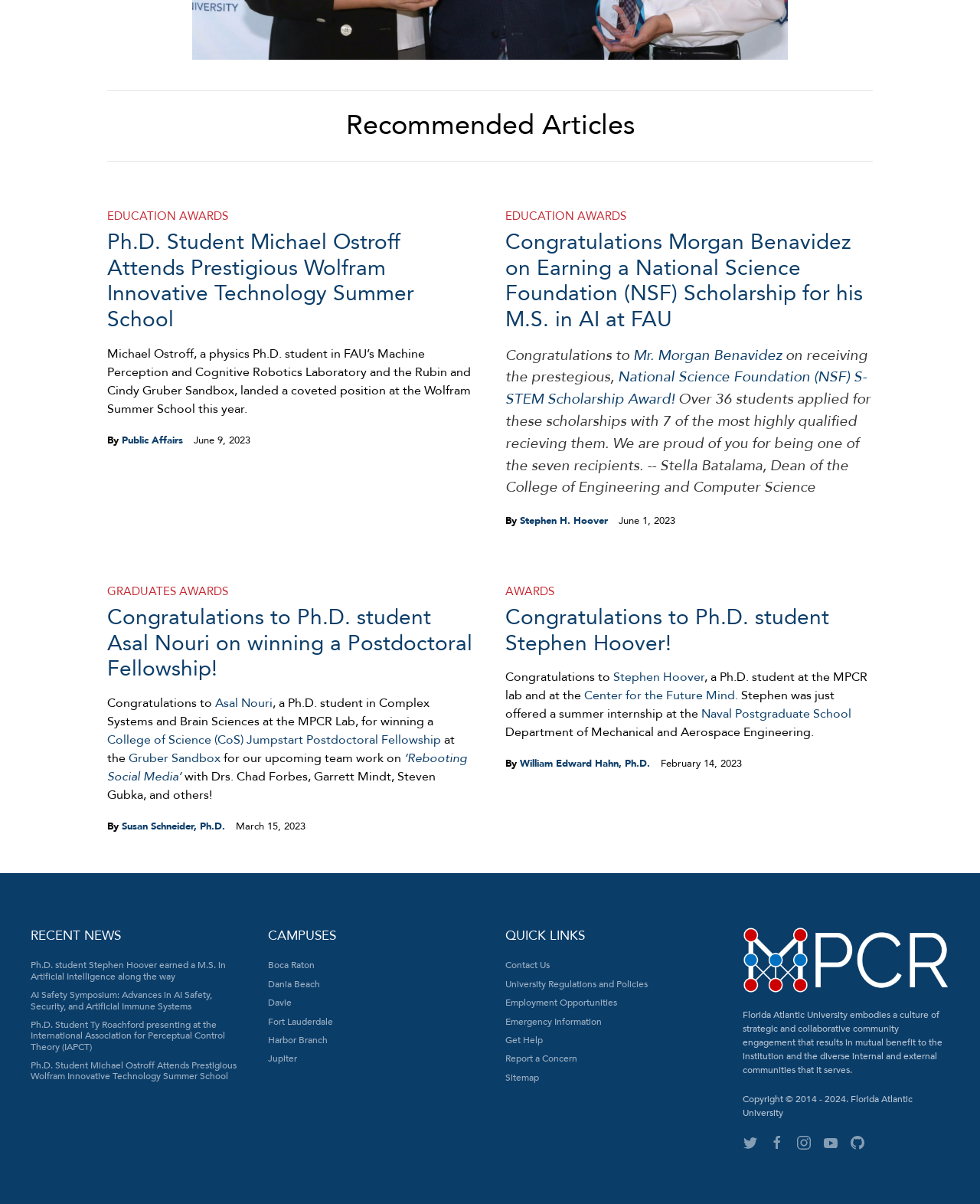What is the name of the fellowship won by Ph.D. student Asal Nouri?
Based on the screenshot, provide your answer in one word or phrase.

College of Science (CoS) Jumpstart Postdoctoral Fellowship